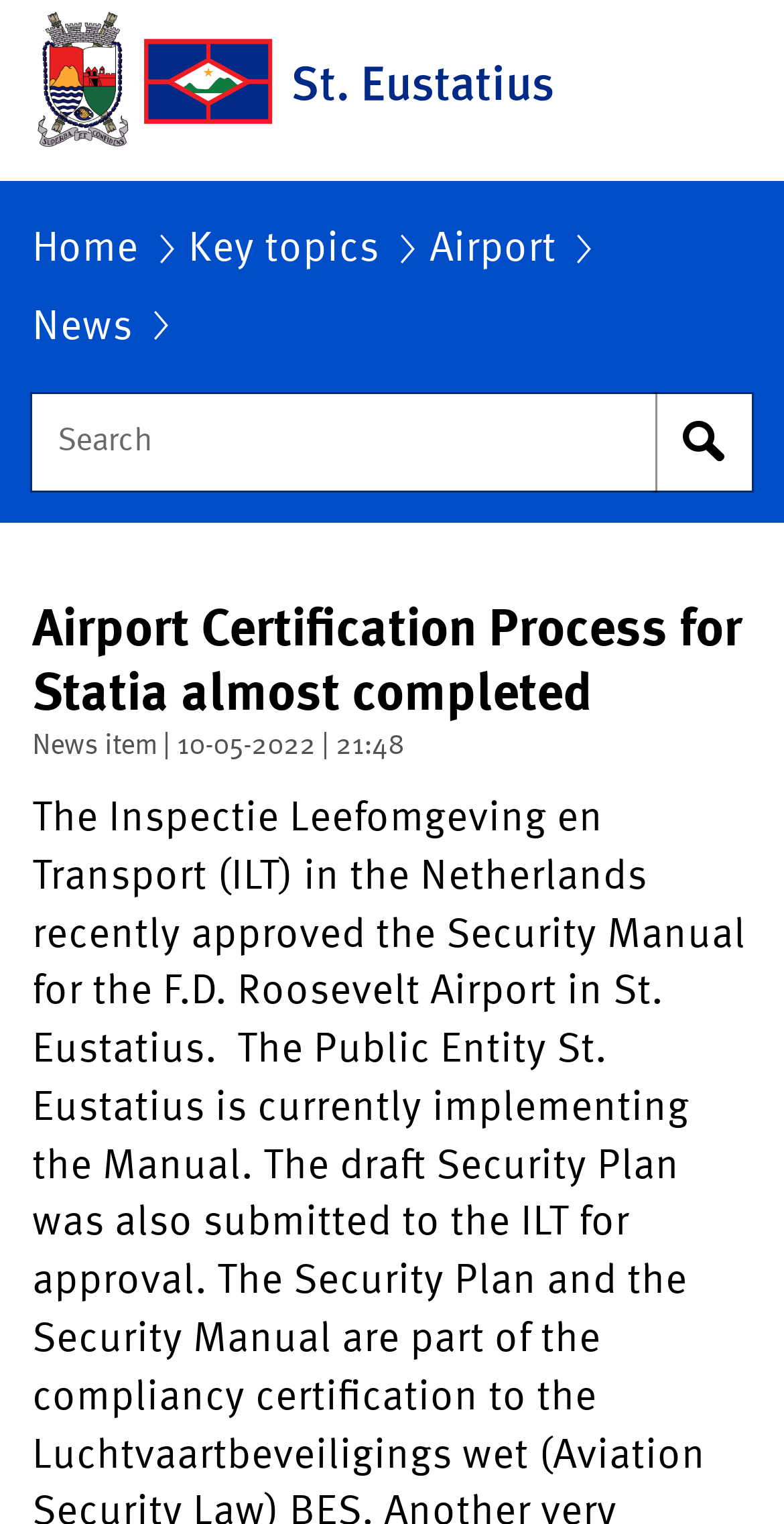Determine the bounding box coordinates (top-left x, top-left y, bottom-right x, bottom-right y) of the UI element described in the following text: Airport

[0.548, 0.144, 0.74, 0.195]